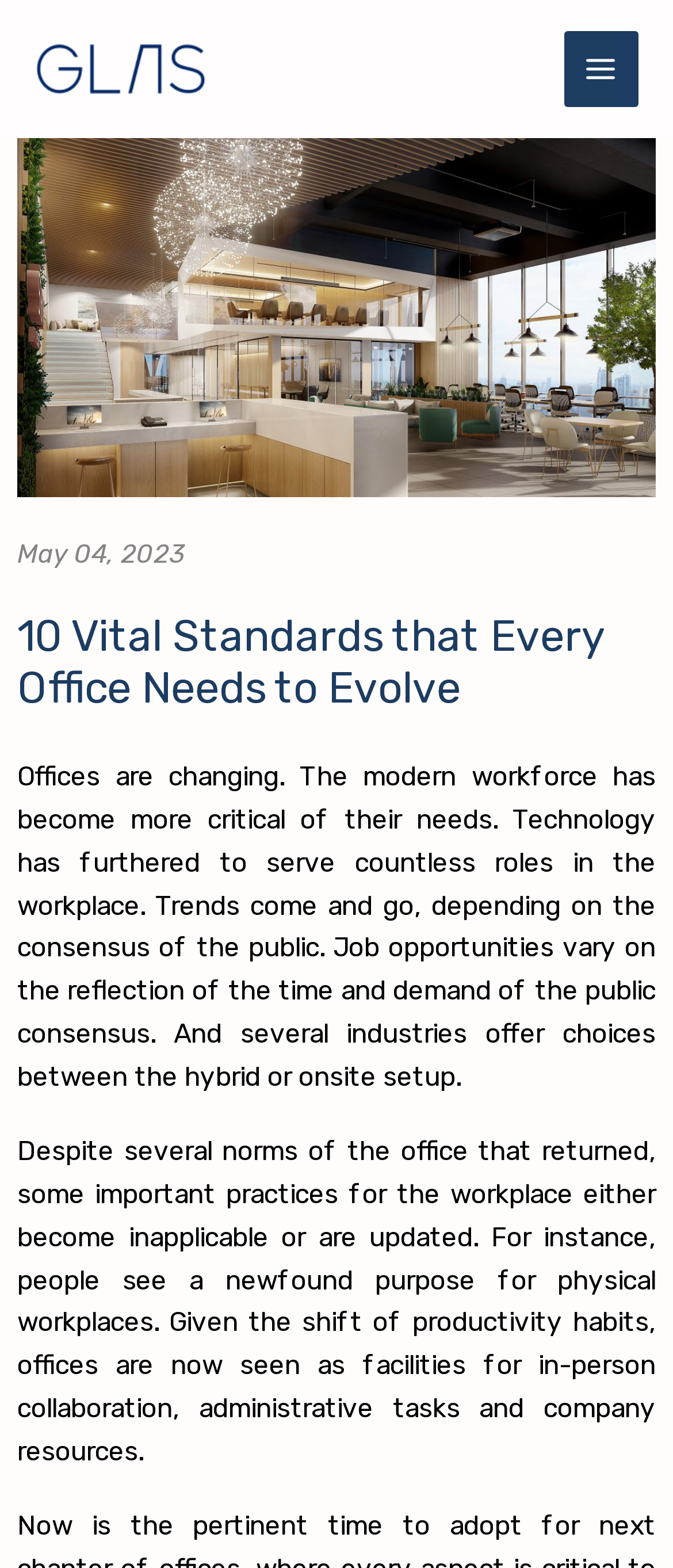Respond with a single word or phrase to the following question:
What is the main topic of the webpage?

Office standards and evolution